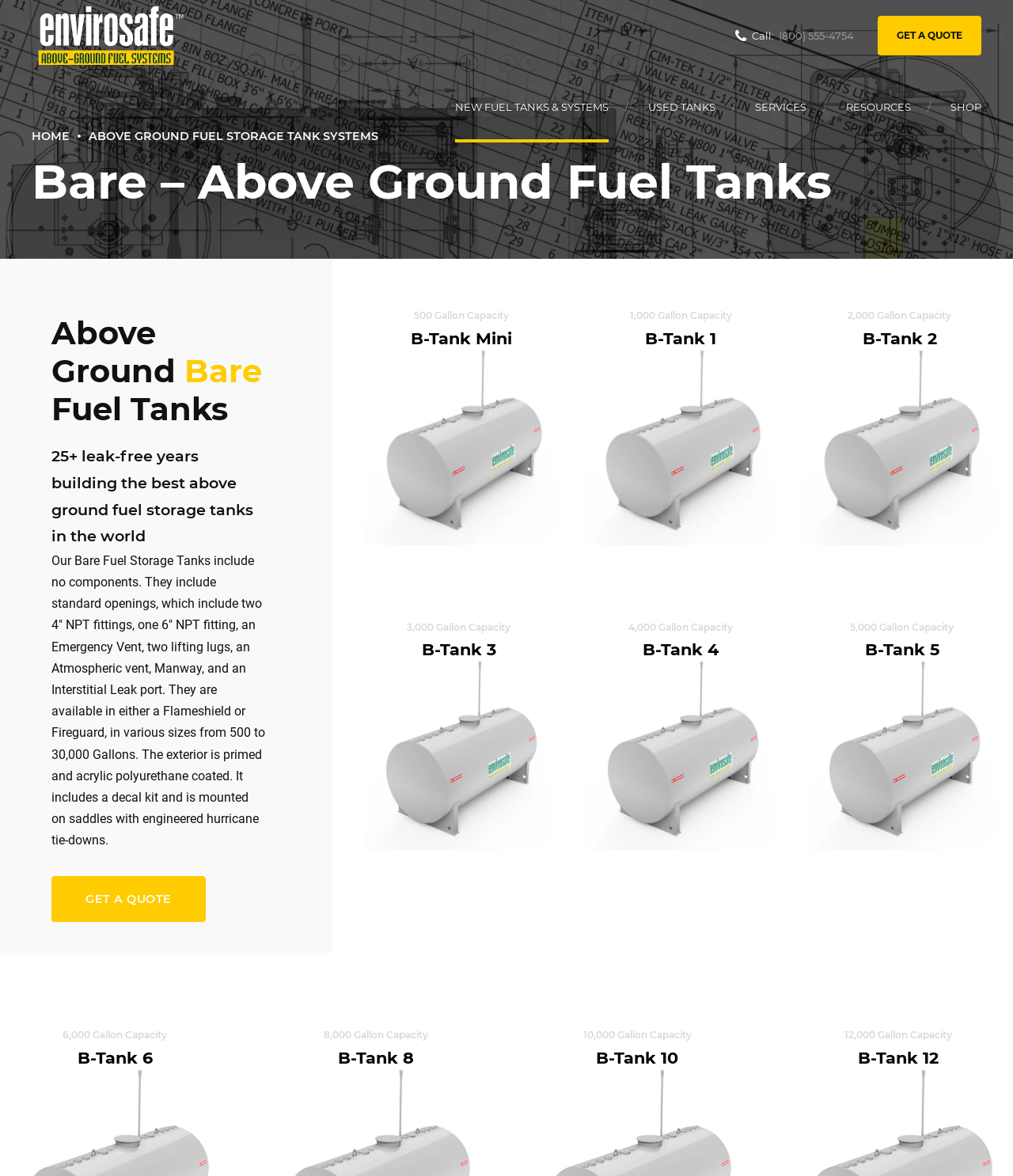Determine the bounding box for the UI element that matches this description: "Construction".

[0.595, 0.628, 0.766, 0.661]